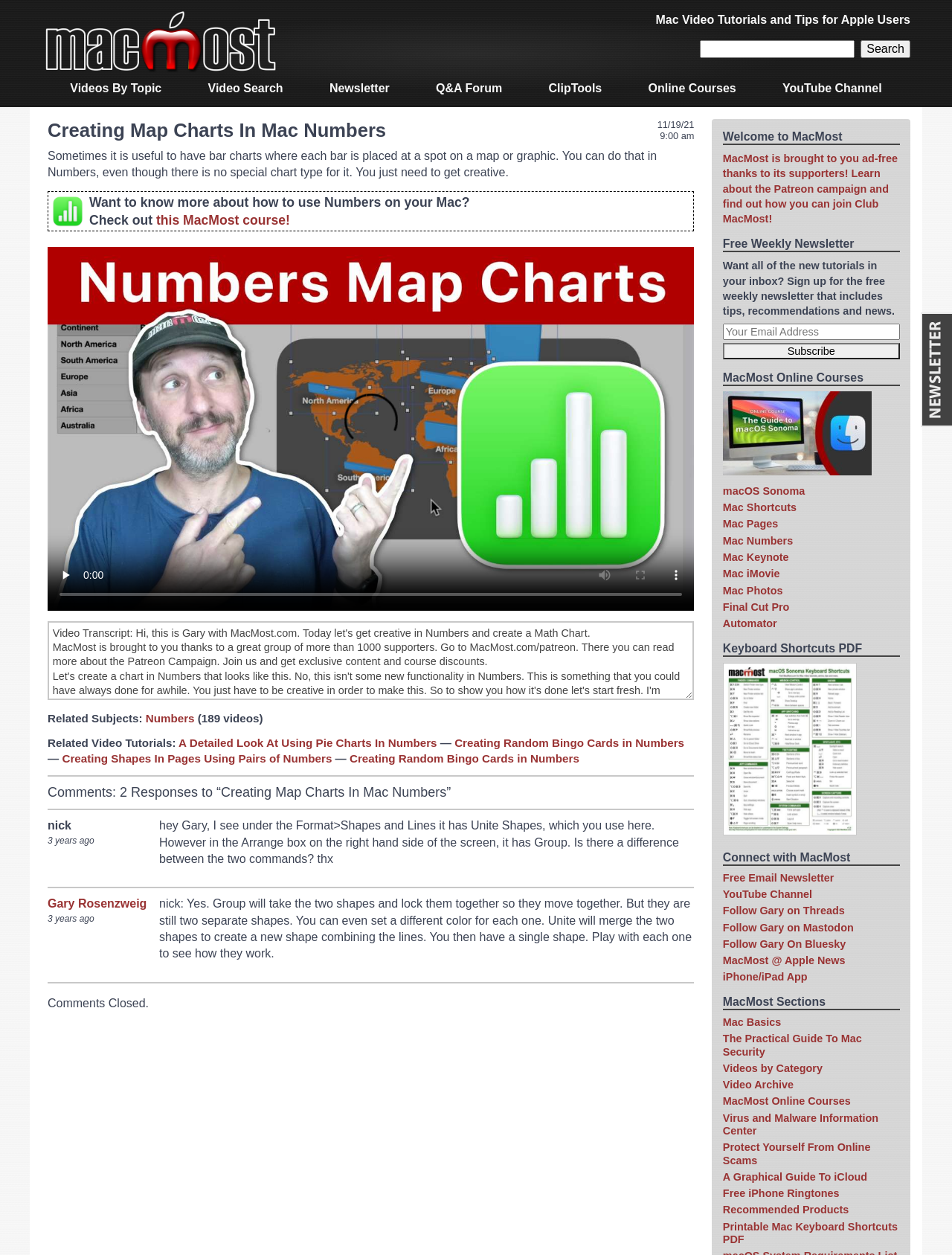Determine the bounding box for the UI element described here: "Virus and Malware Information Center".

[0.759, 0.886, 0.923, 0.906]